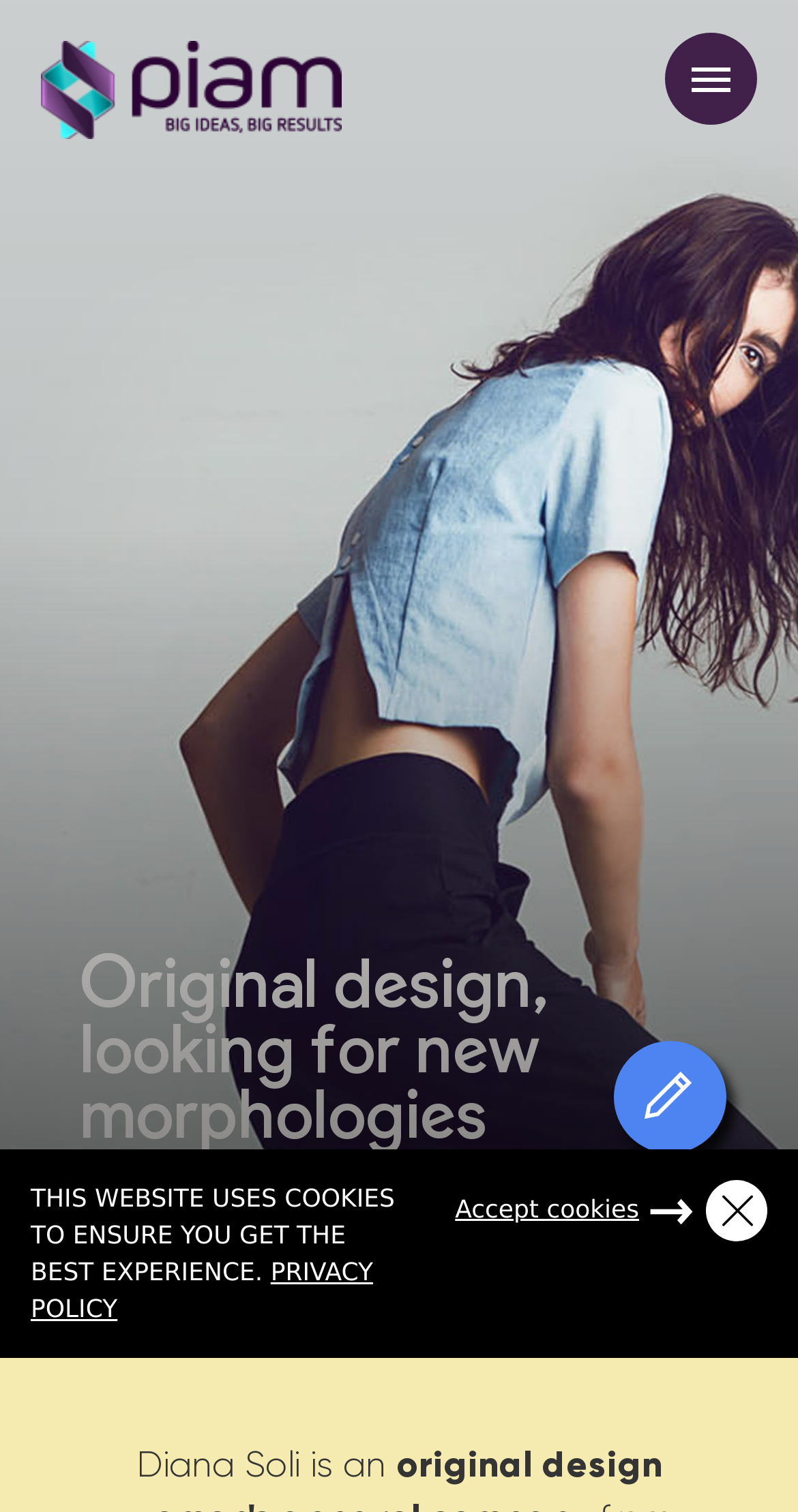Using the provided element description, identify the bounding box coordinates as (top-left x, top-left y, bottom-right x, bottom-right y). Ensure all values are between 0 and 1. Description: Become a Client

[0.108, 0.155, 0.908, 0.238]